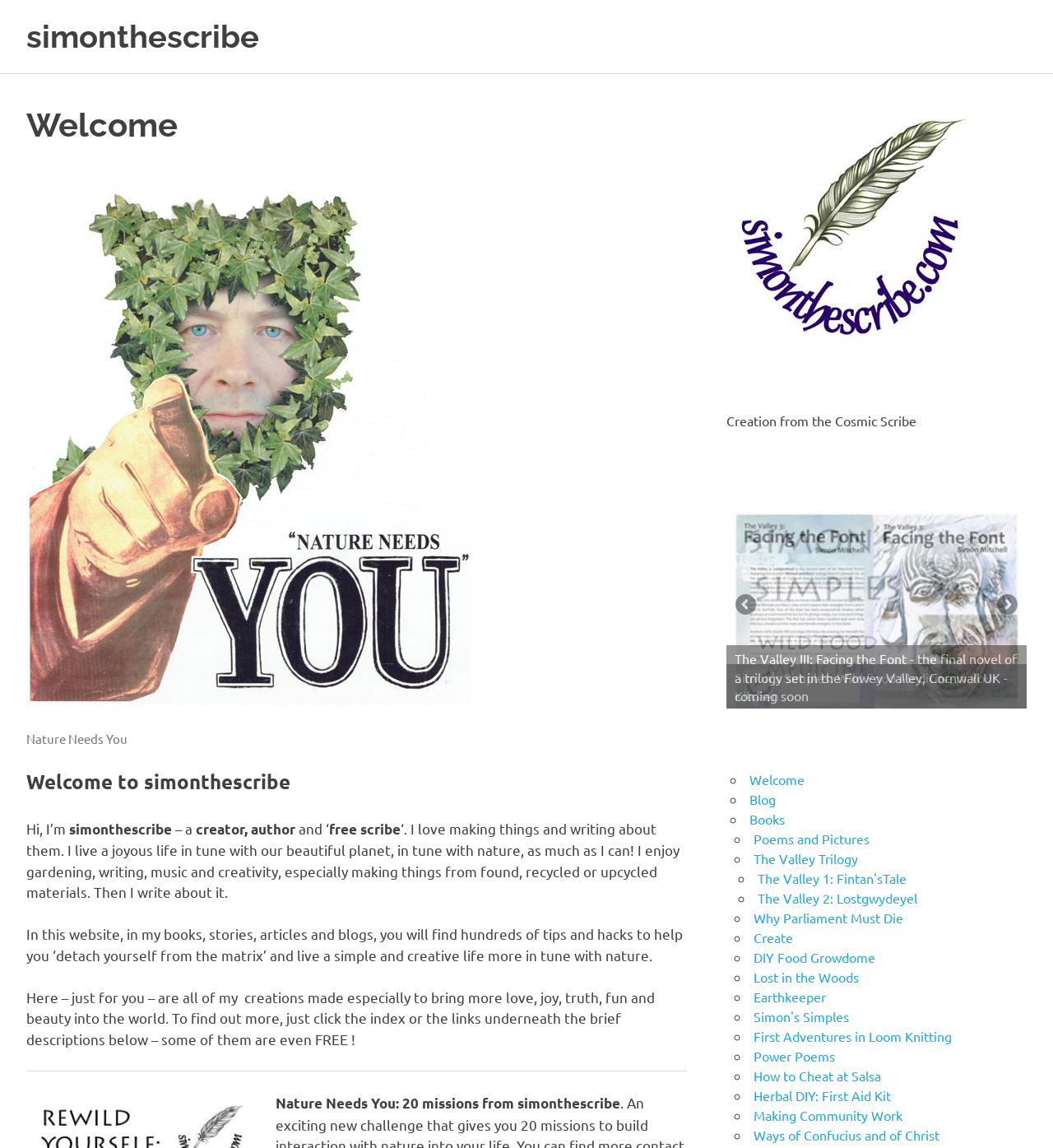Show the bounding box coordinates of the region that should be clicked to follow the instruction: "Click on the 'Next' button."

[0.944, 0.517, 0.967, 0.538]